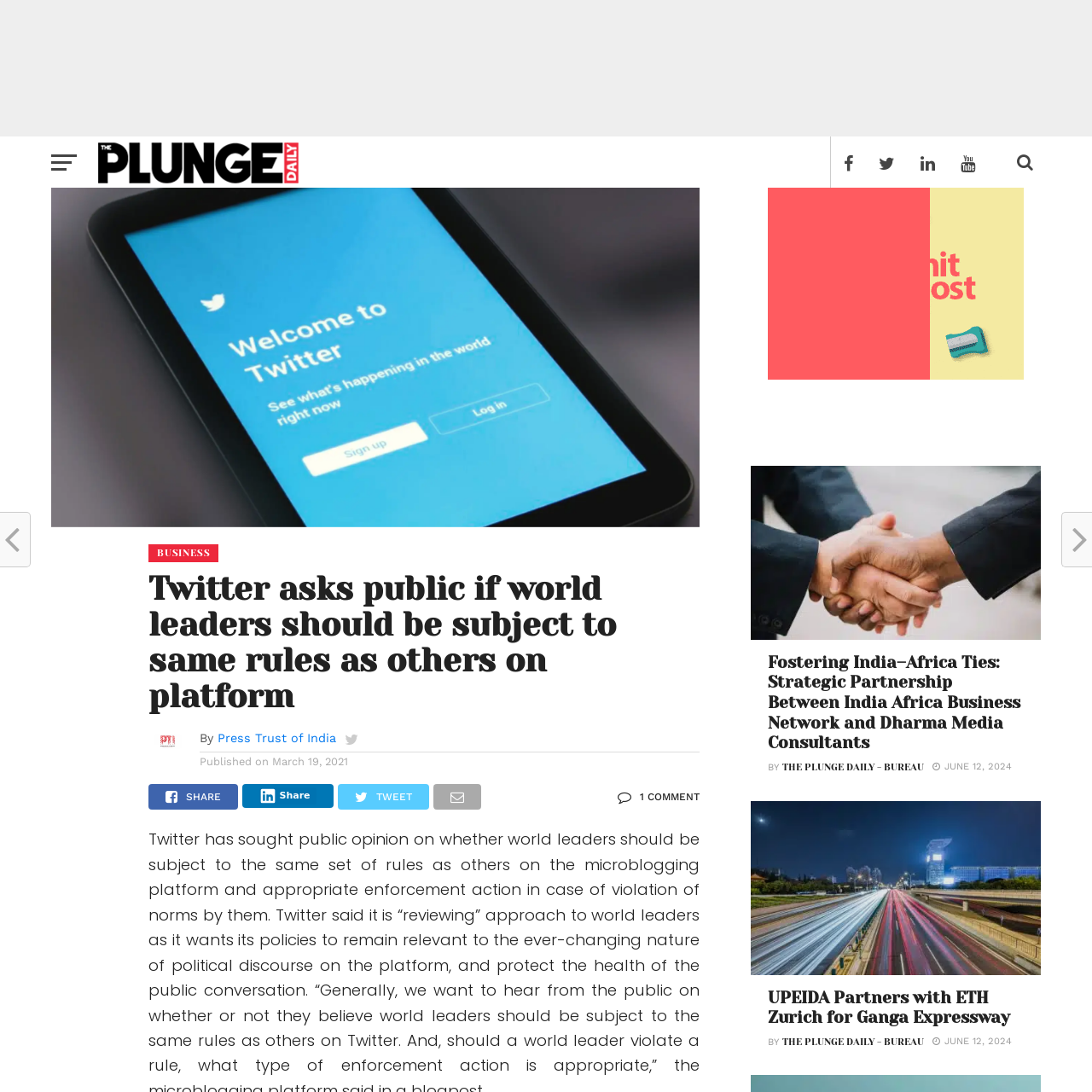What is the category of the main article?
Based on the image, answer the question with as much detail as possible.

The main article's category is determined by the heading 'BUSINESS' which is a sub-element of the HeaderAsNonLandmark element with ID 414.